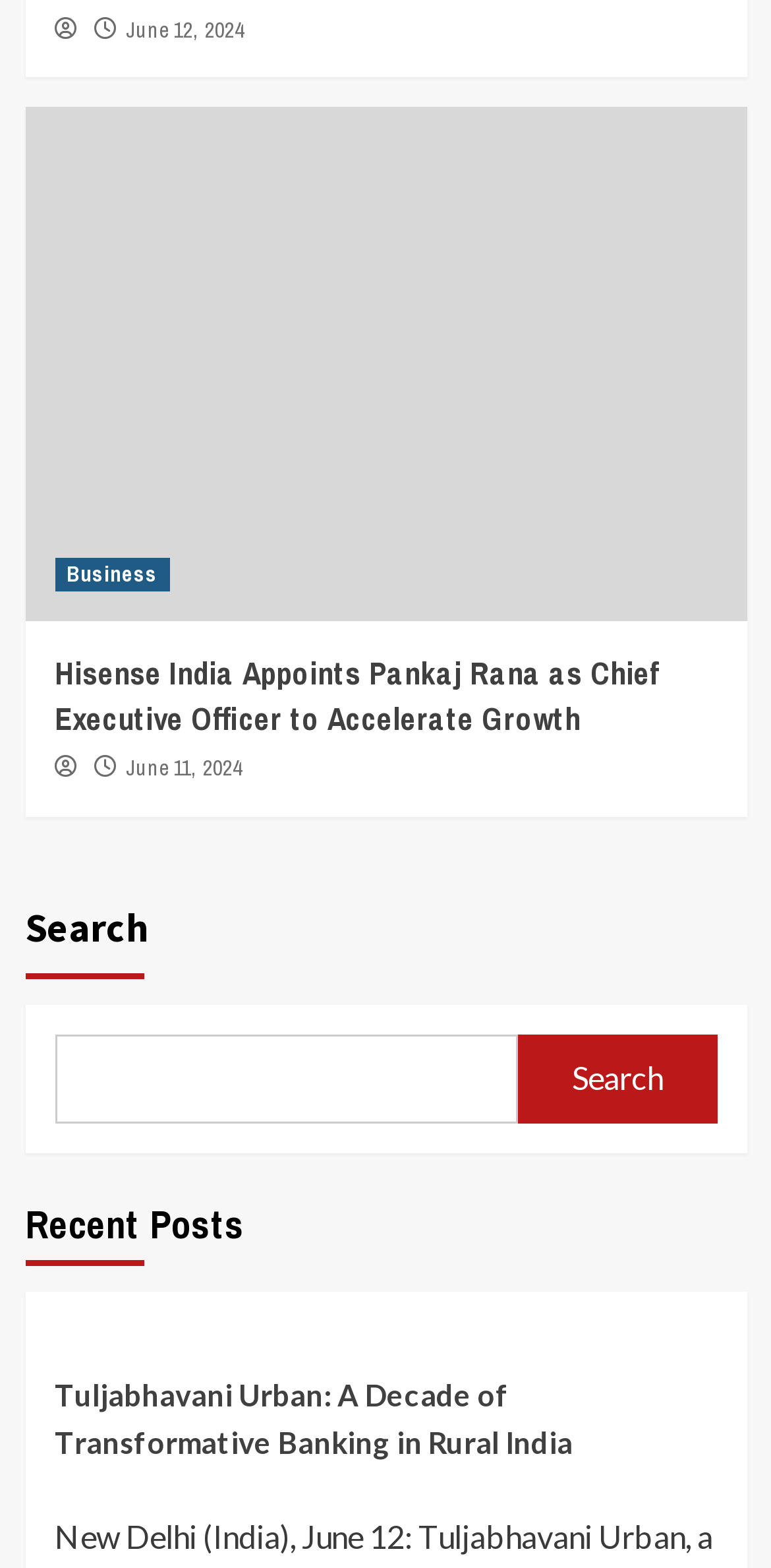What is the title of the second news article?
Based on the image content, provide your answer in one word or a short phrase.

Hisense India Appoints Pankaj Rana as Chief Executive Officer to Accelerate Growth